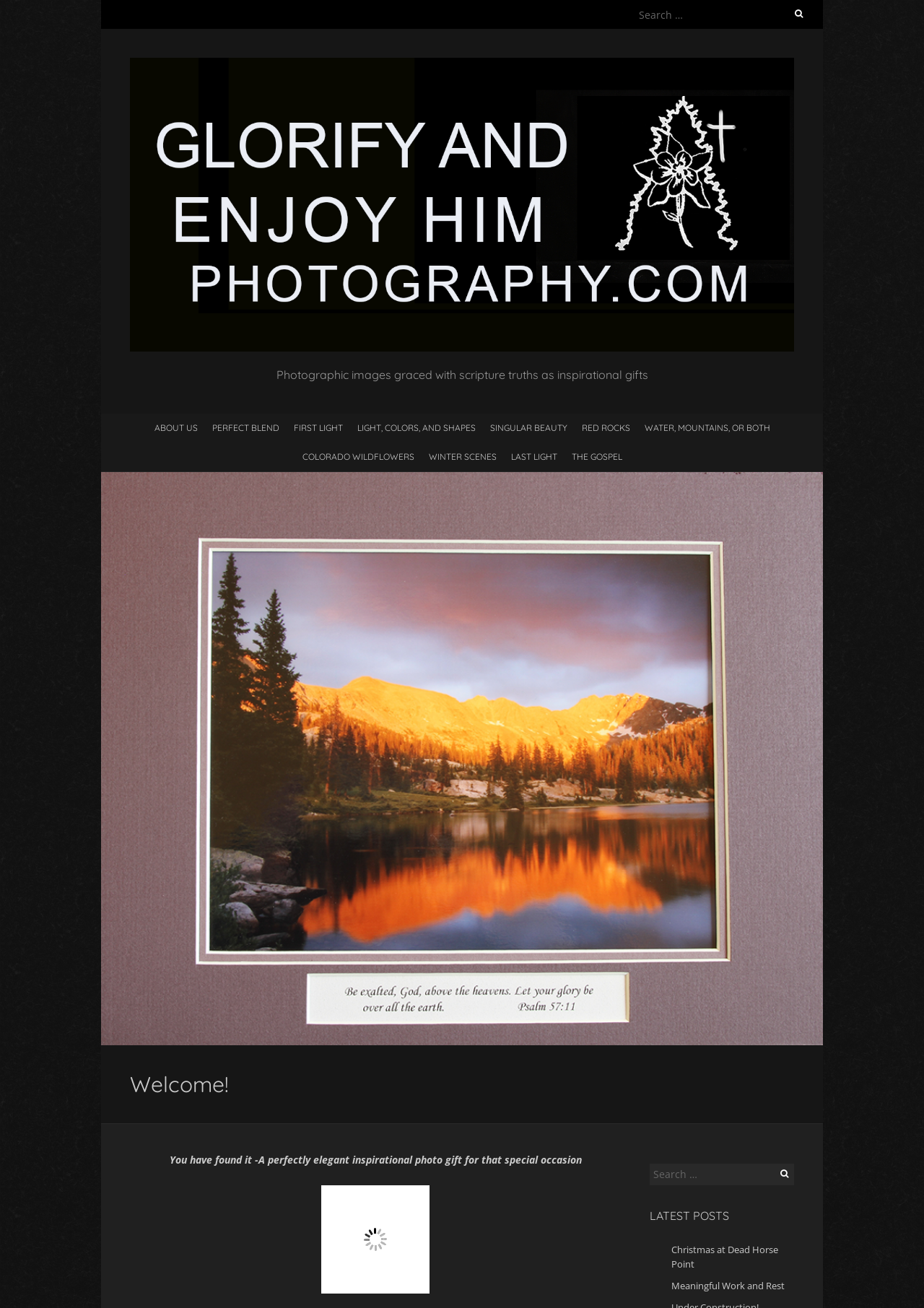Please respond to the question with a concise word or phrase:
What is the website's main theme?

Photography and scripture